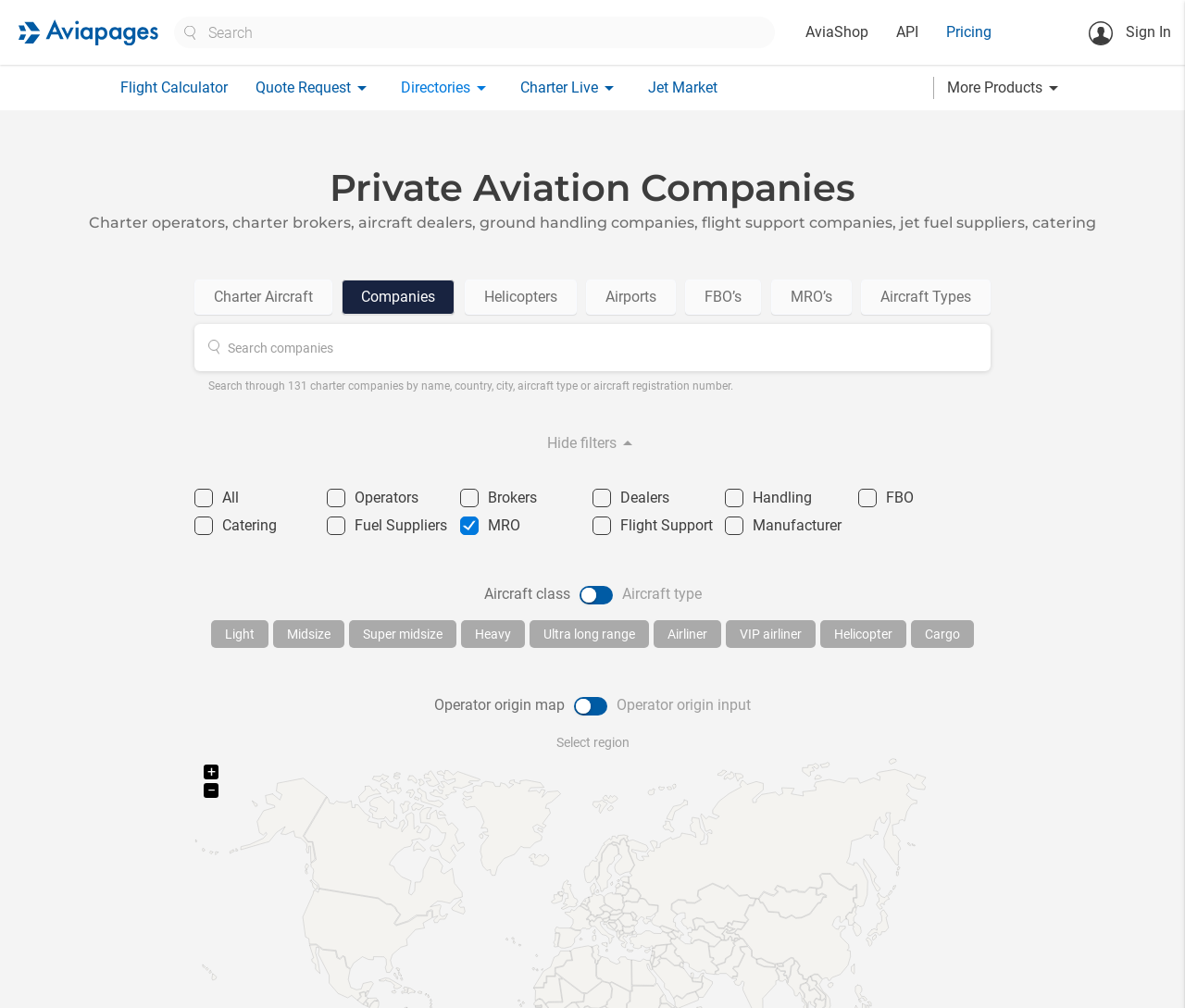What is the purpose of the 'Search companies' textbox?
Using the details shown in the screenshot, provide a comprehensive answer to the question.

The 'Search companies' textbox is provided to allow users to search for companies by name, country, city, aircraft type, or aircraft registration number. This is indicated by the static text above the textbox, which says 'Search through 131 charter companies by name, country, city, aircraft type or aircraft registration number'.